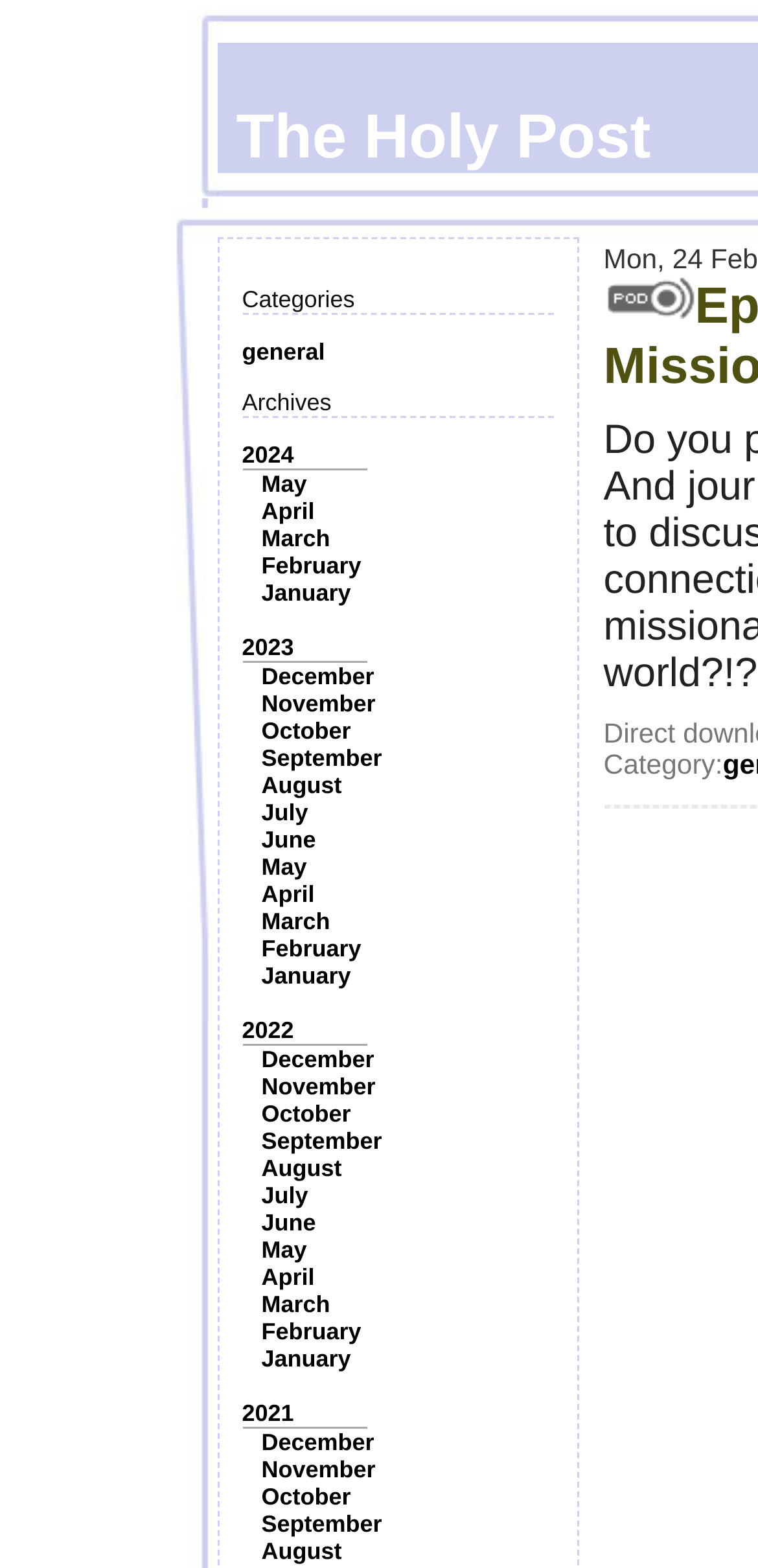Locate the bounding box of the UI element described by: "July" in the given webpage screenshot.

[0.345, 0.754, 0.406, 0.771]